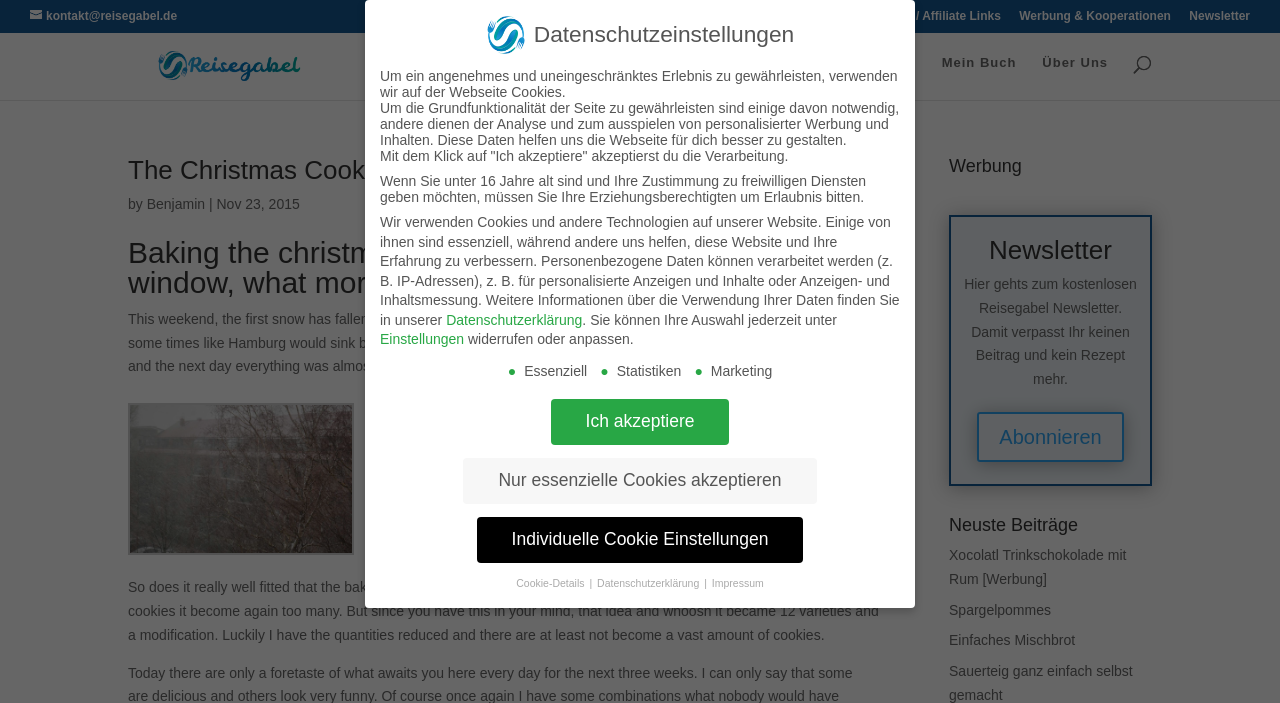Please identify the bounding box coordinates of where to click in order to follow the instruction: "Read the Christmas Cookies 2015 article".

[0.1, 0.22, 0.527, 0.263]